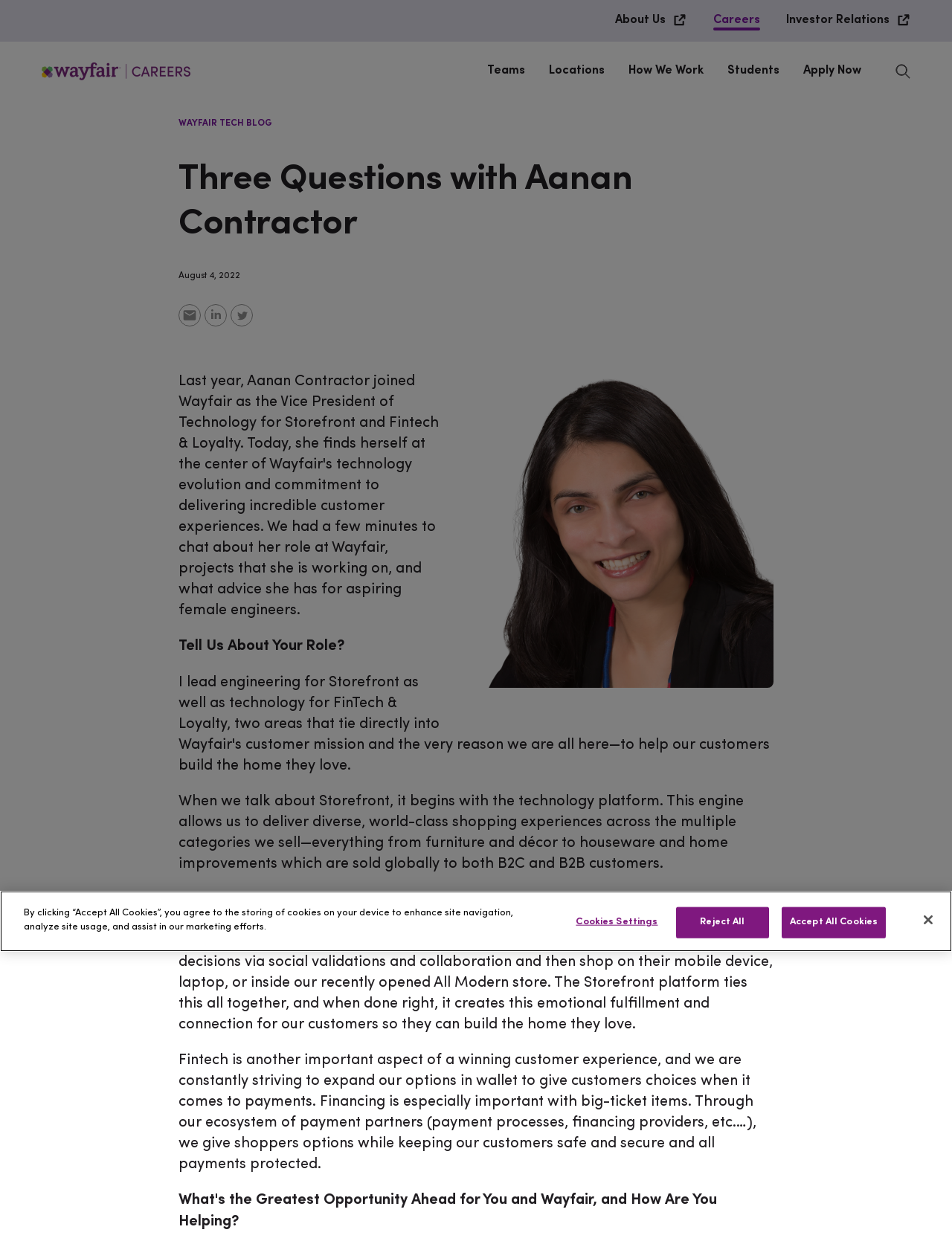Identify the main title of the webpage and generate its text content.

Three Questions with Aanan Contractor